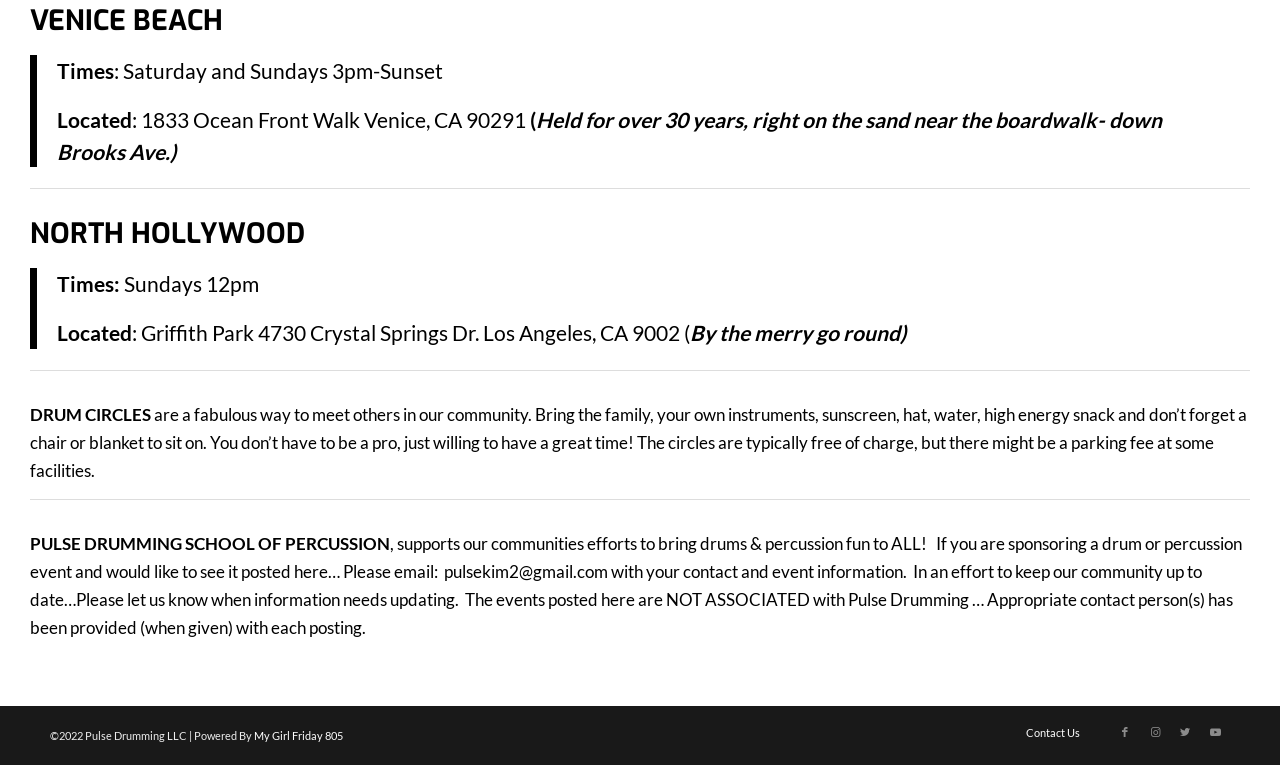What is the location of the drum circle on Saturdays and Sundays? Please answer the question using a single word or phrase based on the image.

Venice Beach